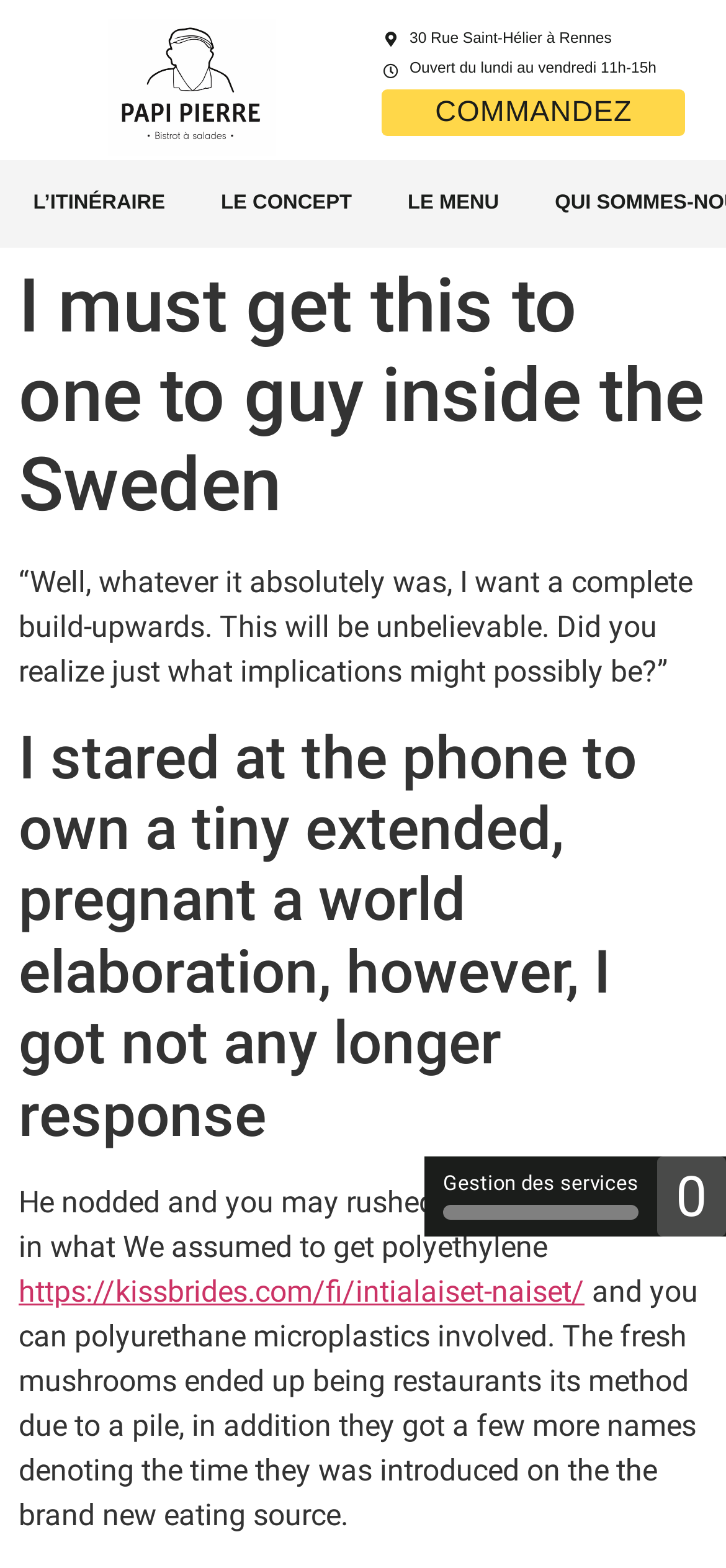Using the provided element description, identify the bounding box coordinates as (top-left x, top-left y, bottom-right x, bottom-right y). Ensure all values are between 0 and 1. Description: Gestion des services

[0.585, 0.738, 0.905, 0.789]